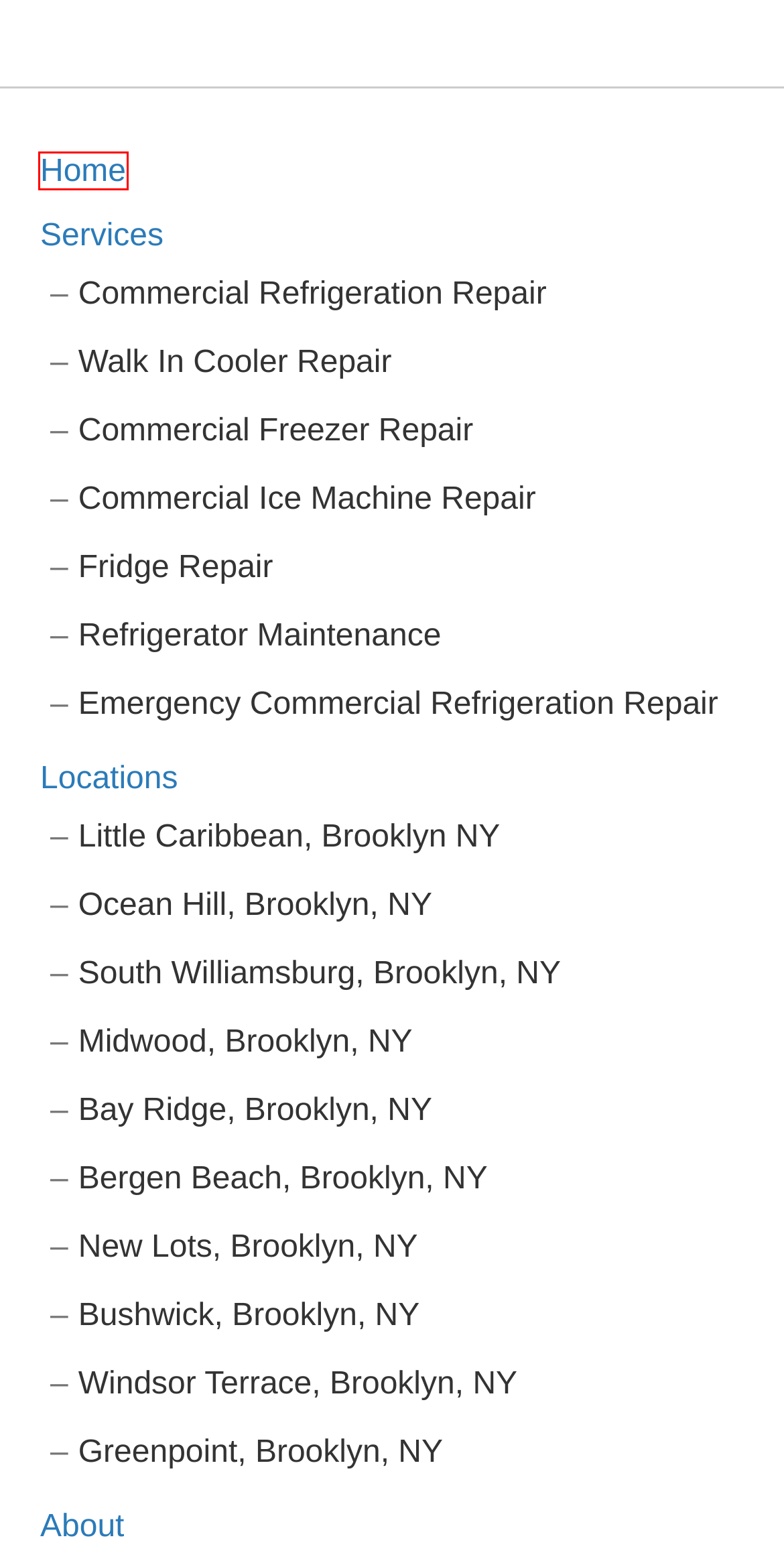Consider the screenshot of a webpage with a red bounding box and select the webpage description that best describes the new page that appears after clicking the element inside the red box. Here are the candidates:
A. Emergency Commercial Refrigeration Repair, Refrigeration Servicing, NYC
B. Fridge Repair, Sub Zero Fridge Repair, Brooklyn, Queens, Bronx, NYC
C. Ice Machine Repair, Commercial Ice Machine Repair Near Me, Bronx NYC
D. Fridge Repair Near Me, Walk In Freezer Repair, Brooklyn, Queens, NYC
E. Commercial Refrigeration Services NYC, Refrigeration Repair, Bronx, NYC
F. Walk In Cooler Repair, Walking Freezer Repair, Brooklyn, Queens, NYC
G. Commercial Refrigeration Repair NYC, Commercial Refrigeration Services
H. Commercial Refrigeration Repair Services | Brooklyn, Queens, NYC

G